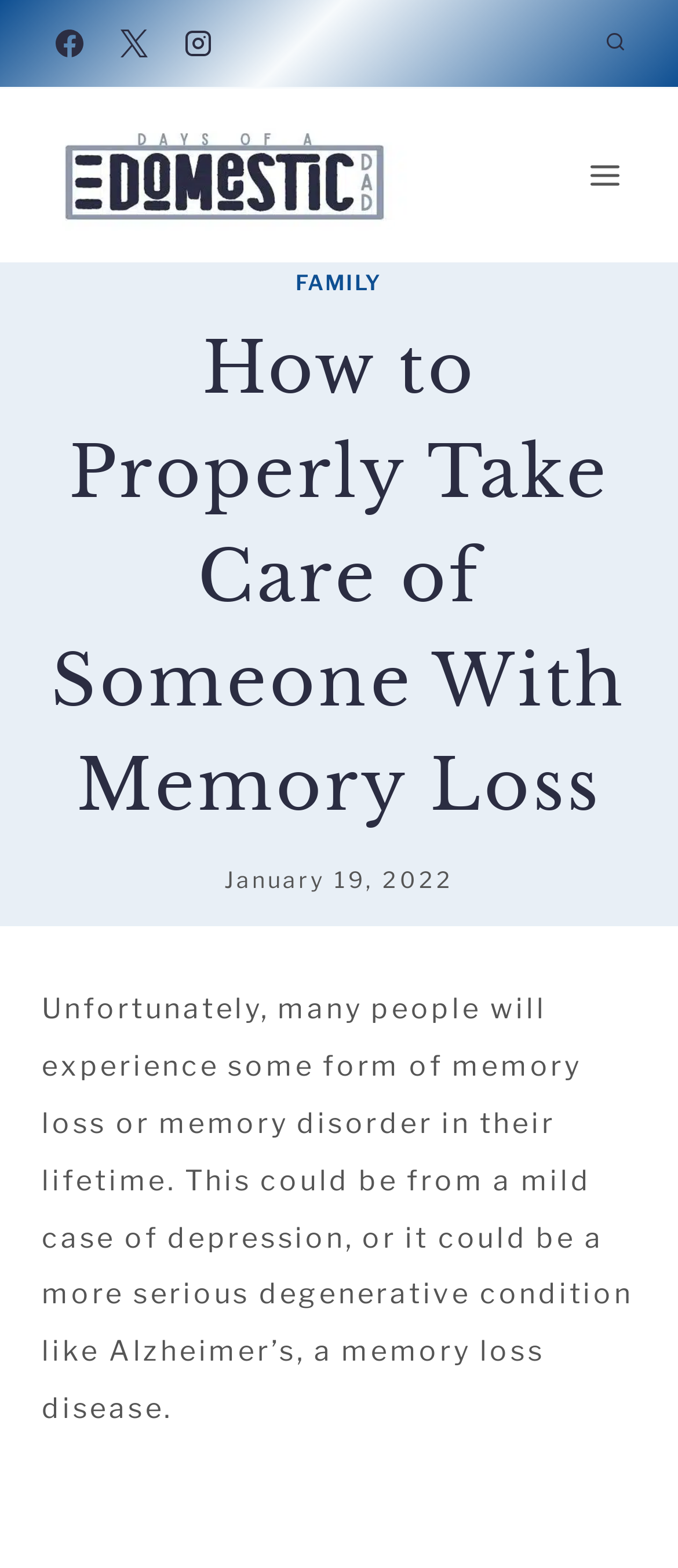What is the date of the article? From the image, respond with a single word or brief phrase.

January 19, 2022